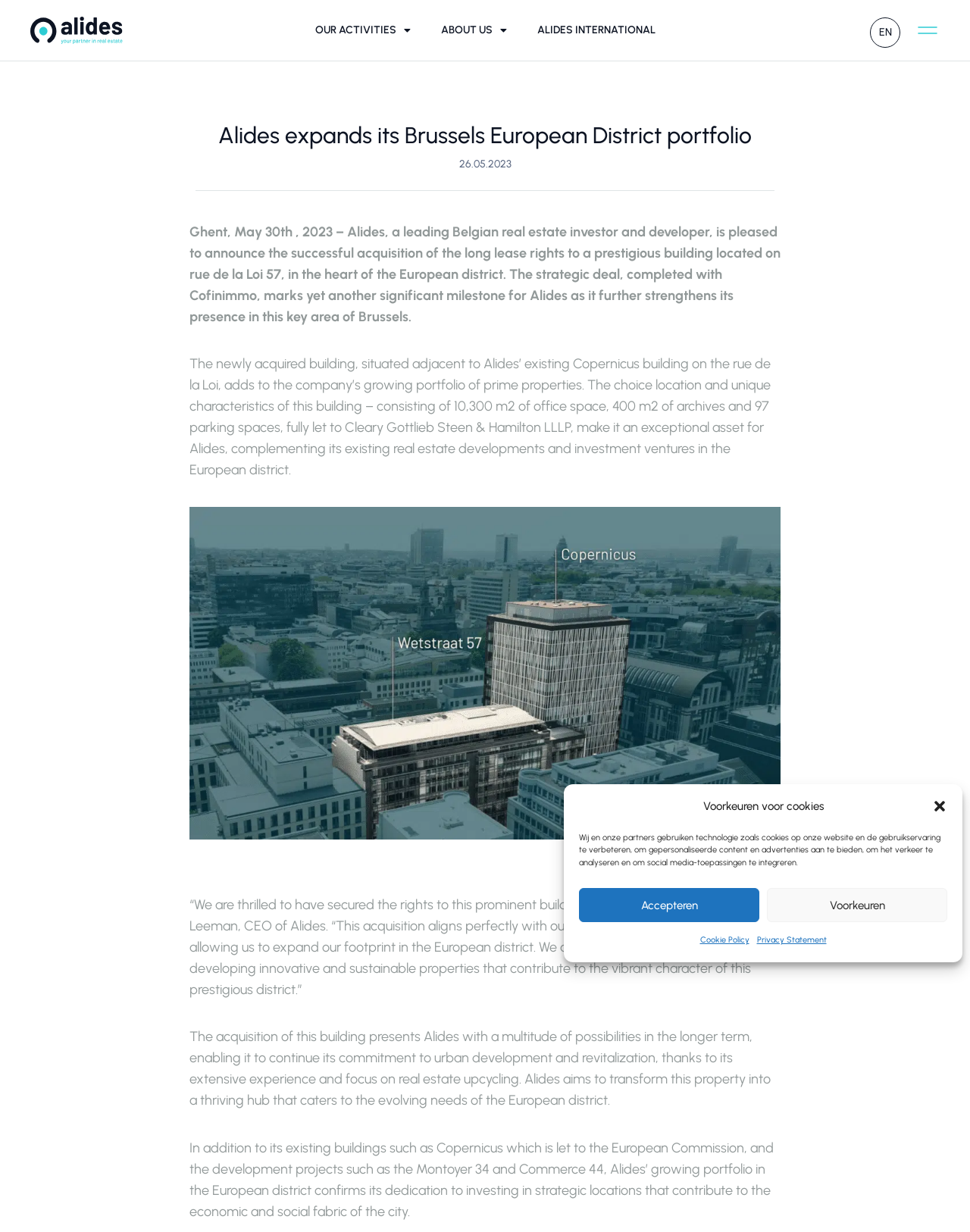Locate and extract the text of the main heading on the webpage.

Alides expands its Brussels European District portfolio